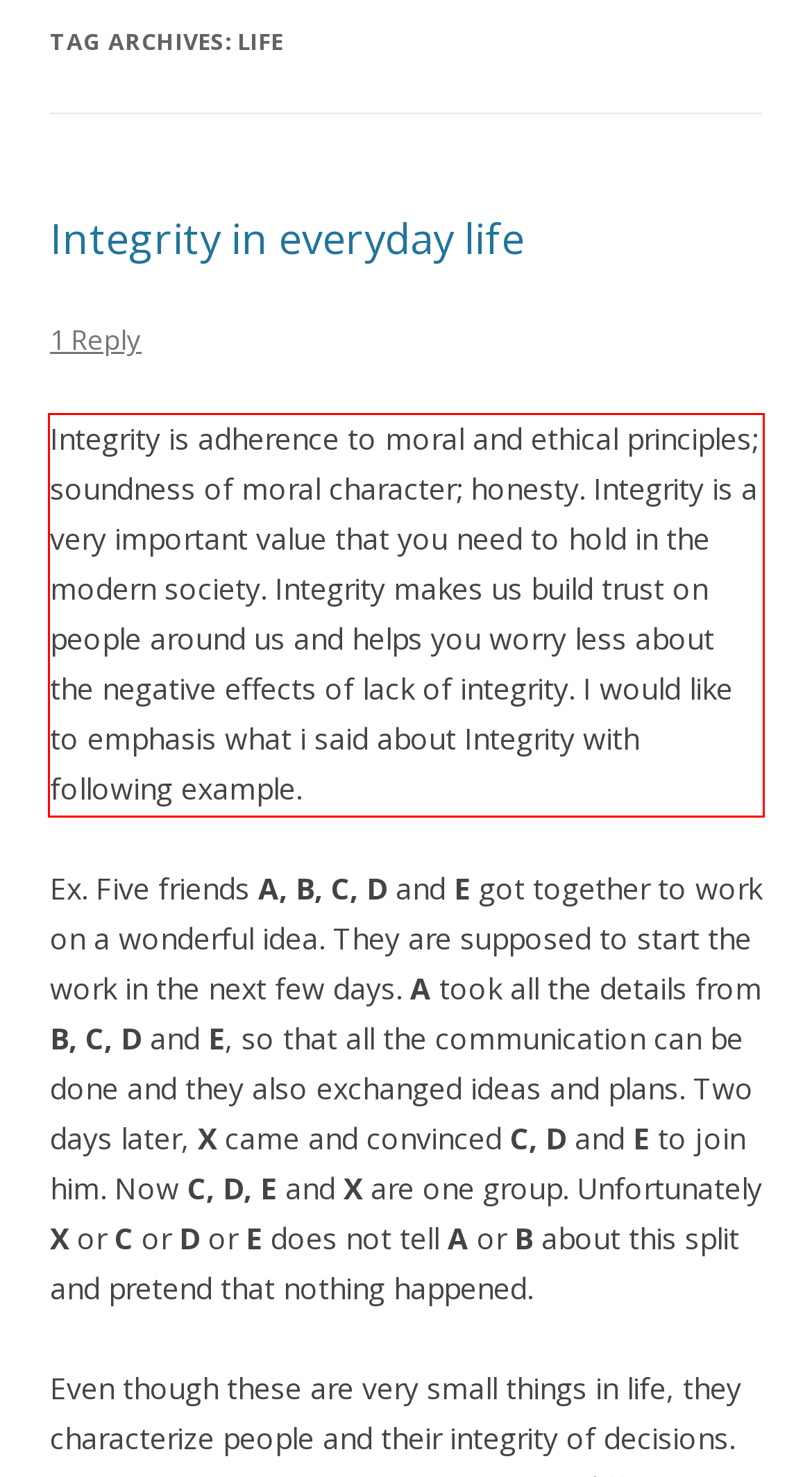Identify and transcribe the text content enclosed by the red bounding box in the given screenshot.

Integrity is adherence to moral and ethical principles; soundness of moral character; honesty. Integrity is a very important value that you need to hold in the modern society. Integrity makes us build trust on people around us and helps you worry less about the negative effects of lack of integrity. I would like to emphasis what i said about Integrity with following example.